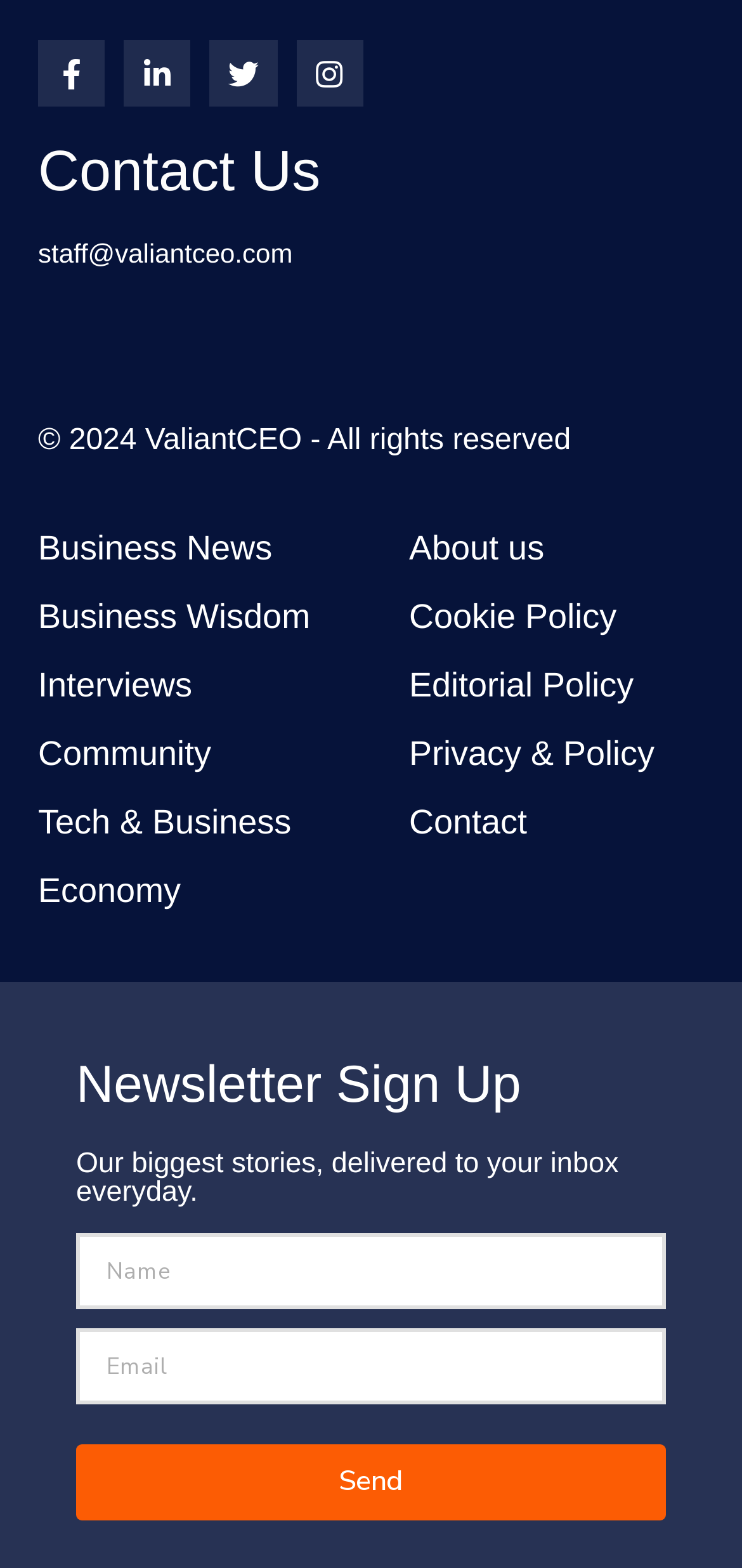From the details in the image, provide a thorough response to the question: What is the email address to contact the staff?

I found the email address by looking at the static text element with the content 'staff@valiantceo.com' which is located below the 'Contact Us' heading.